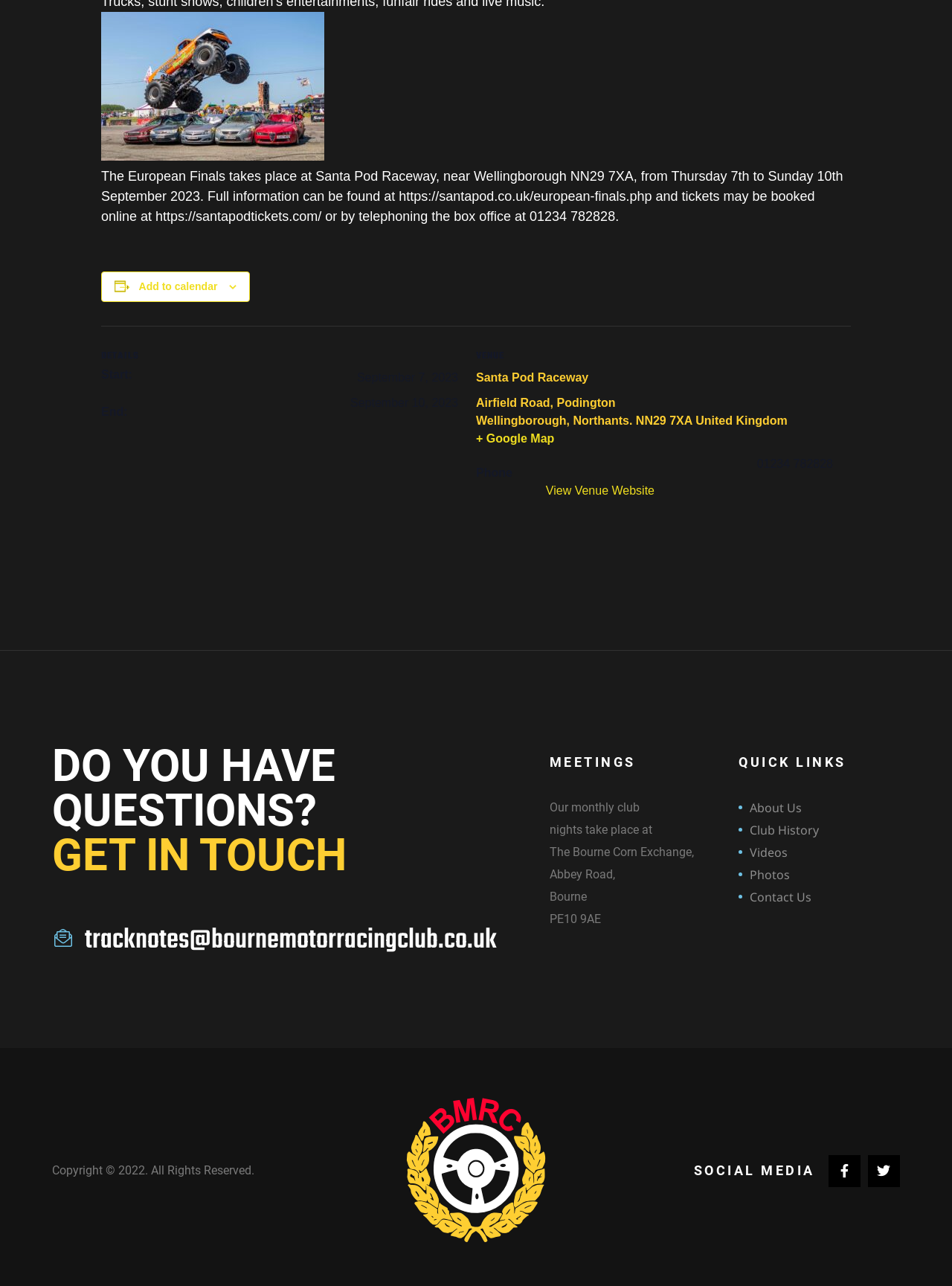What is the phone number of the venue?
Based on the image, answer the question with a single word or brief phrase.

01234 782828